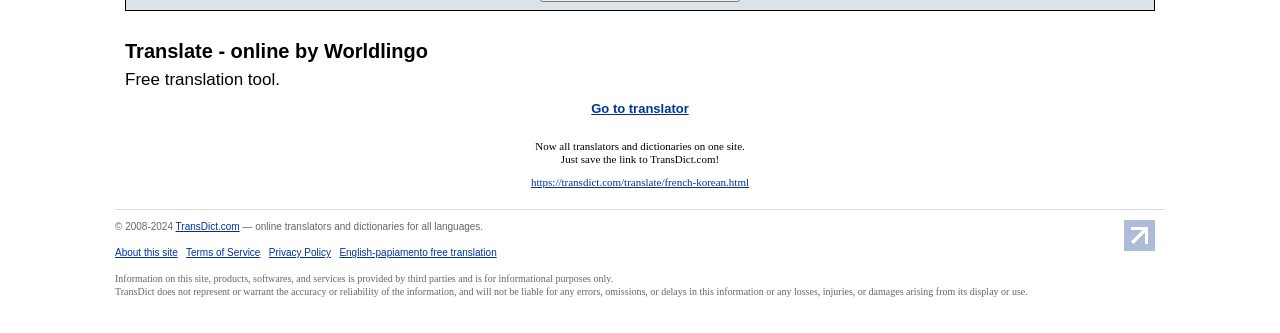Based on the image, provide a detailed and complete answer to the question: 
What is the name of the translation tool?

The heading at the top of the webpage reads 'Translate - online by Worldlingo', indicating that Worldlingo is the name of the translation tool.